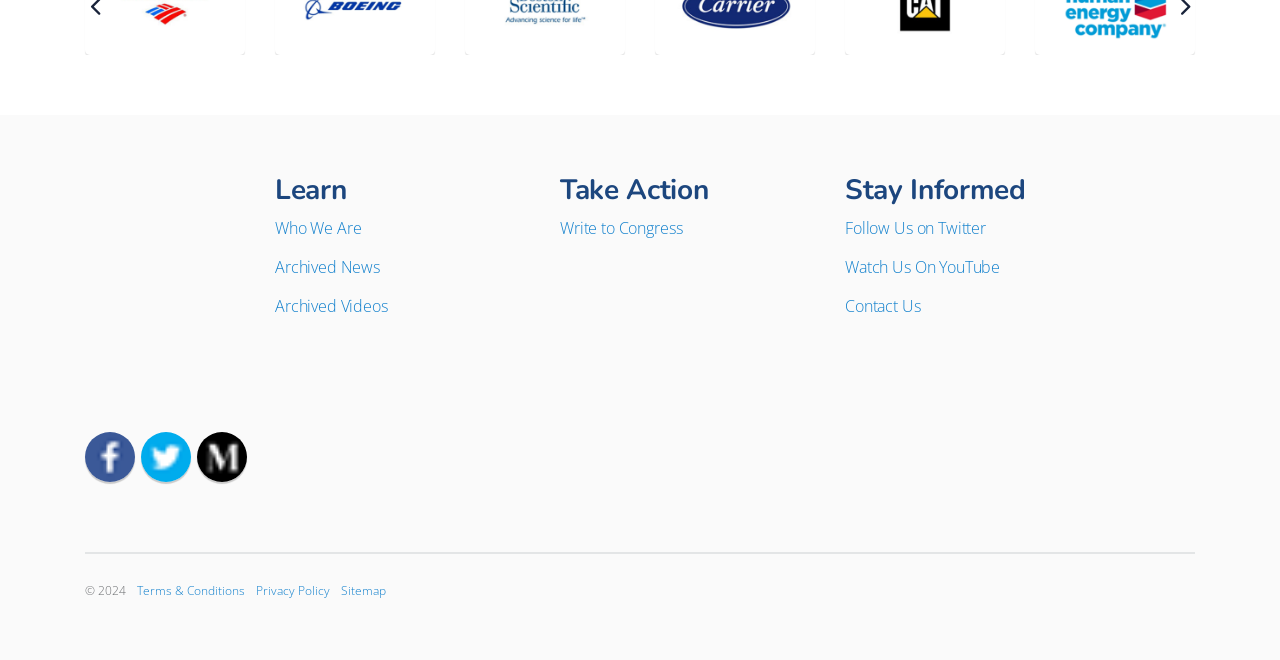Please determine the bounding box coordinates for the element with the description: "Watch Us On YouTube".

[0.66, 0.388, 0.781, 0.421]